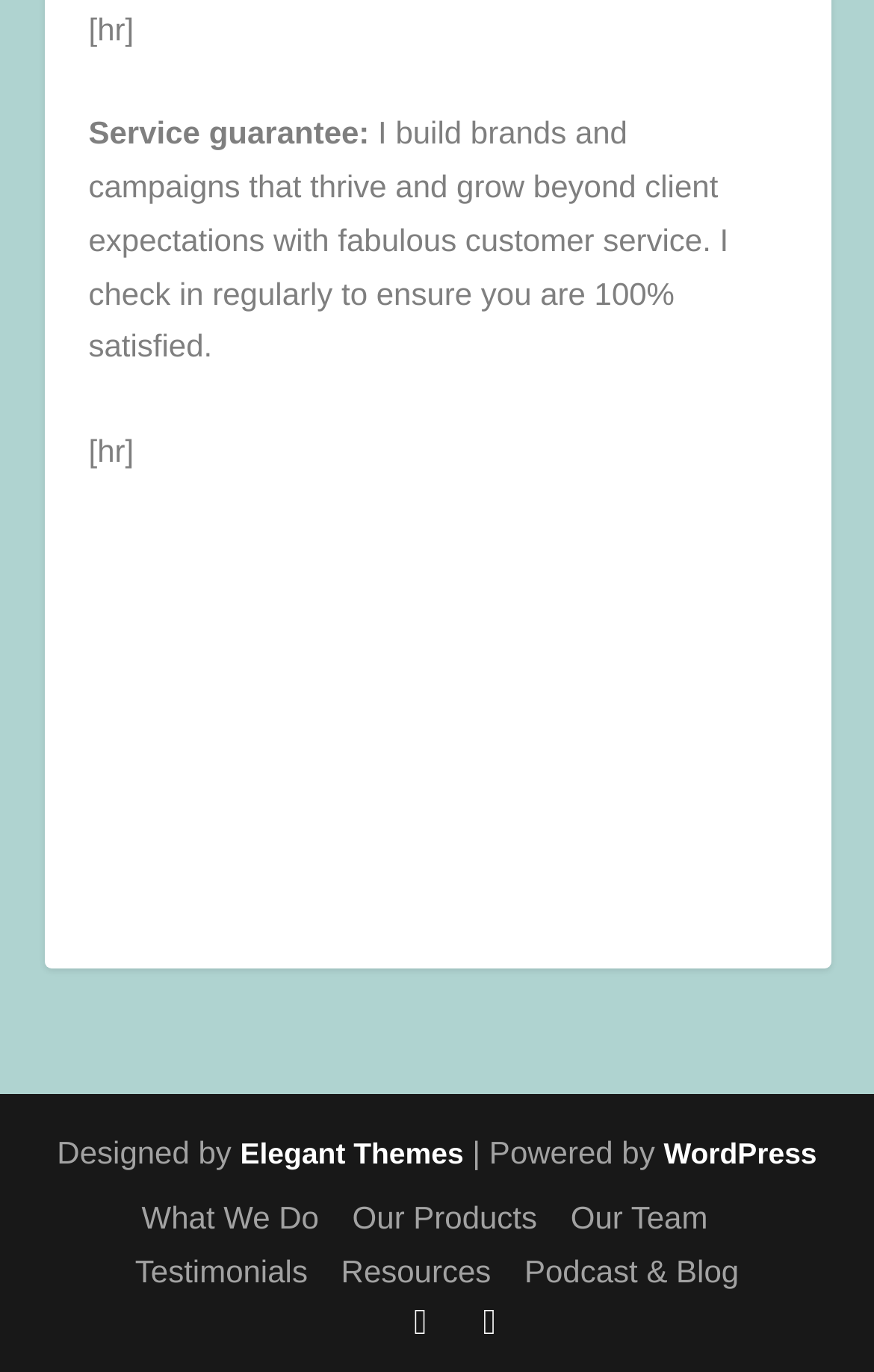Using the webpage screenshot, locate the HTML element that fits the following description and provide its bounding box: "What We Do".

[0.162, 0.874, 0.365, 0.901]